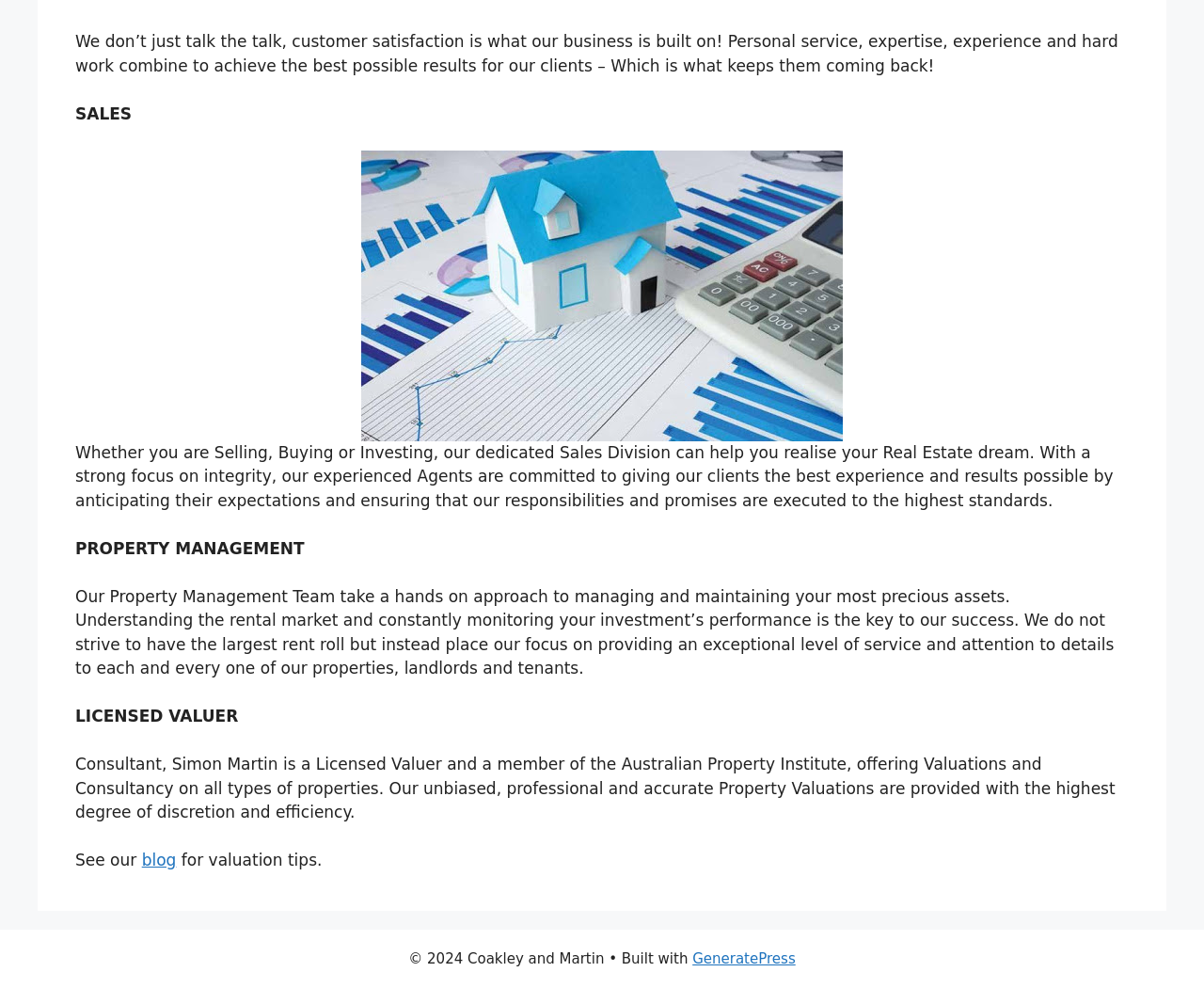What is the main focus of the Sales Division?
Observe the image and answer the question with a one-word or short phrase response.

Integrity